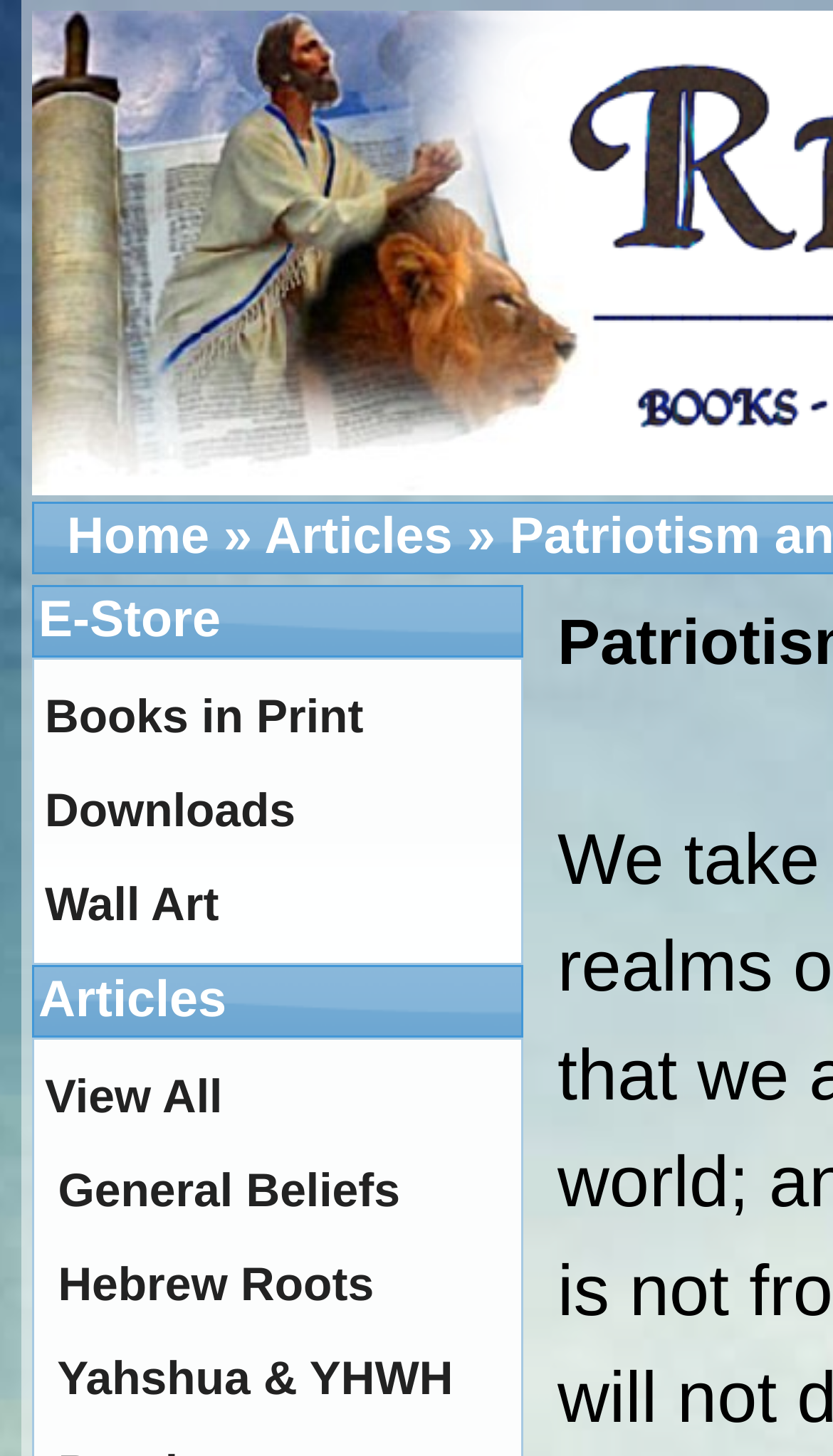Give a complete and precise description of the webpage's appearance.

The webpage appears to be a portal for a religious or spiritual organization, with a focus on patriotism and self-defense. At the top, there is a header section with a title "Patriotism and Self Defense" and a navigation menu consisting of links to "Home", "Articles", and other sections. The navigation menu is positioned near the top of the page, with the links arranged horizontally.

Below the navigation menu, there is a section with links to various categories, including "E-Store", "Books in Print", "Downloads", and "Wall Art". These links are arranged vertically, with the "E-Store" link at the top and the "Wall Art" link at the bottom.

Further down the page, there is a section dedicated to articles, with a heading "Articles" and a link to "View All" articles. Below this heading, there are links to specific article categories, including "General Beliefs", "Hebrew Roots", and "Yahshua & YHWH". These links are arranged vertically, with the "General Beliefs" link at the top and the "Yahshua & YHWH" link at the bottom.

Throughout the page, there are small blocks of whitespace, indicated by the "\xa0" characters, which separate the different sections and links. Overall, the page has a simple and organized layout, with clear headings and concise link text.